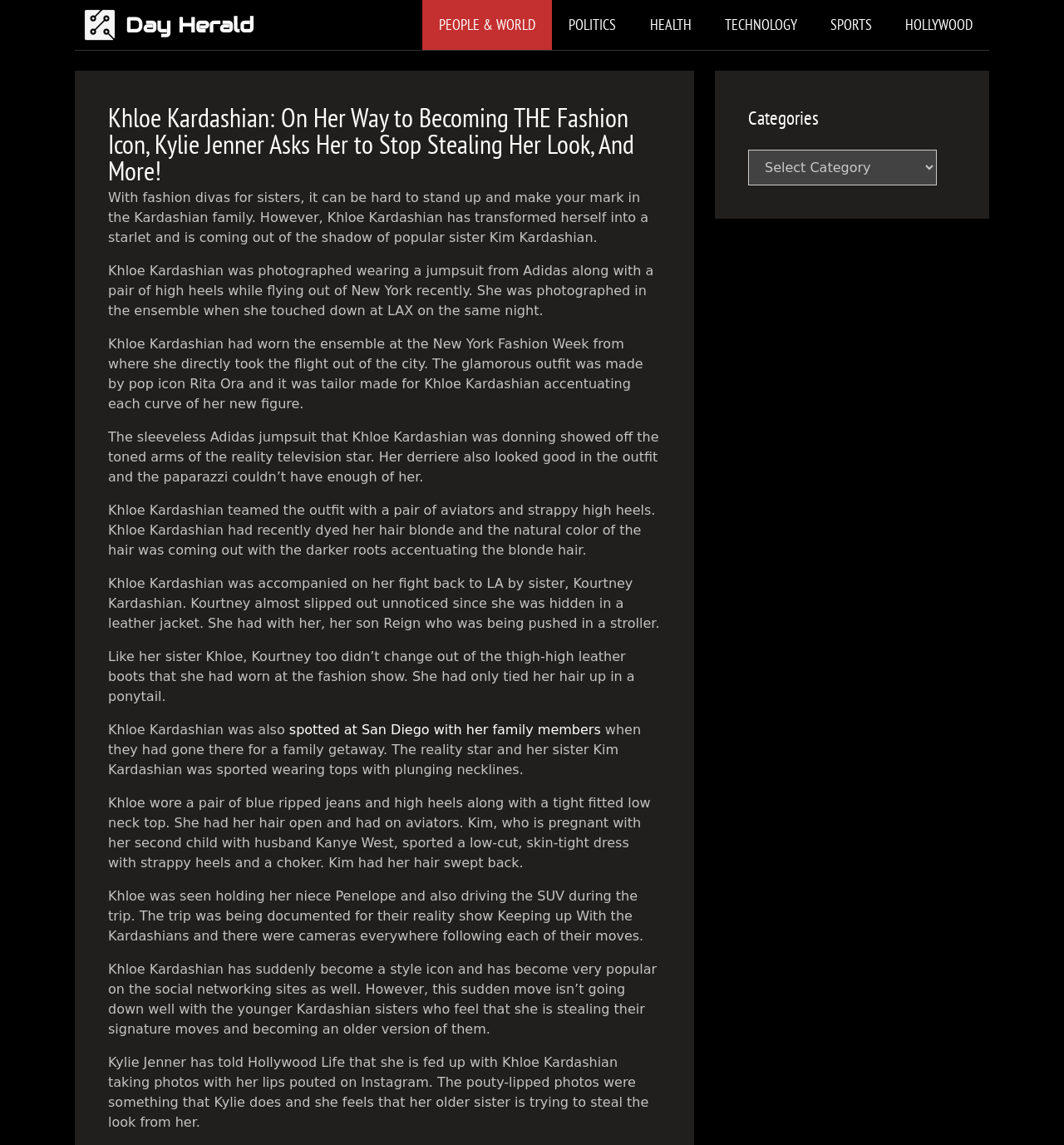Please answer the following question using a single word or phrase: 
Who accompanied Khloe Kardashian on her flight back to LA?

Kourtney Kardashian